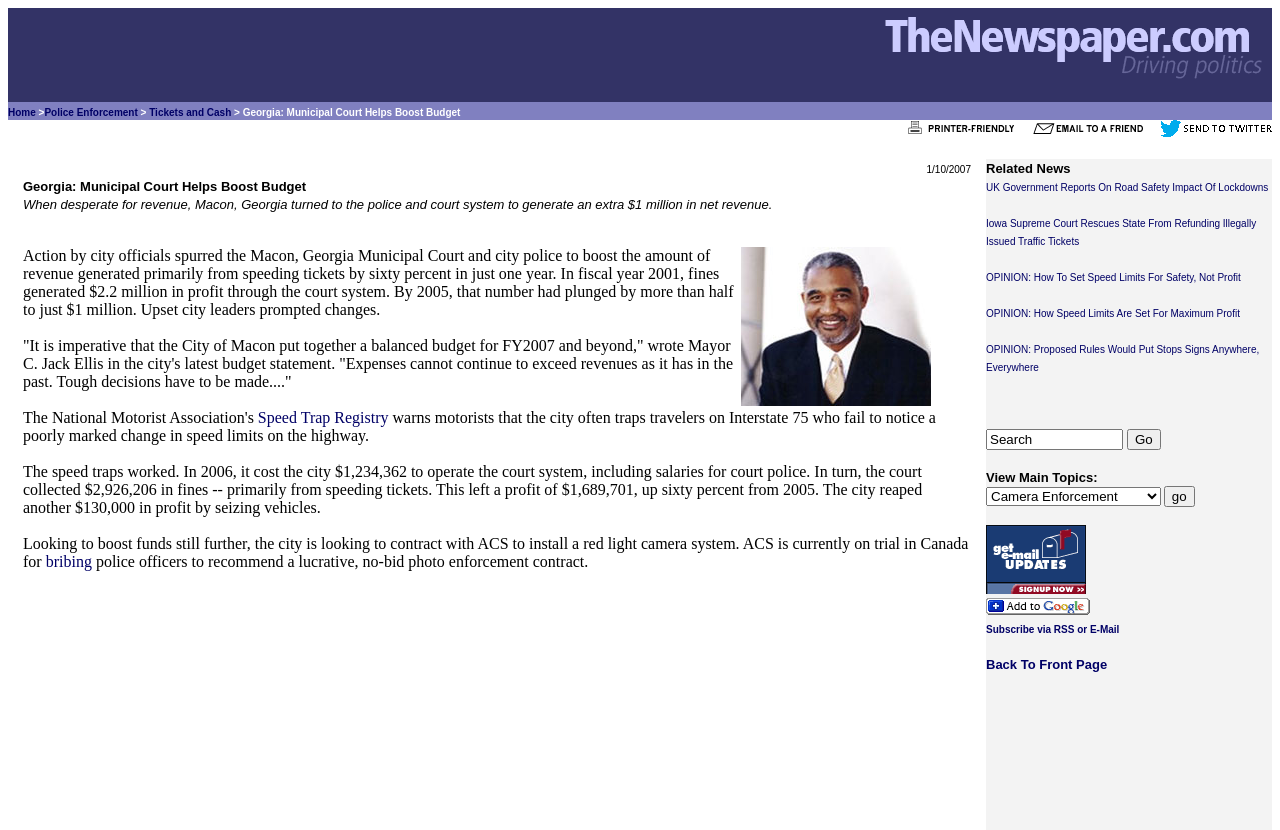Locate the bounding box coordinates of the element's region that should be clicked to carry out the following instruction: "View the 'Speed Trap Registry'". The coordinates need to be four float numbers between 0 and 1, i.e., [left, top, right, bottom].

[0.201, 0.493, 0.304, 0.513]